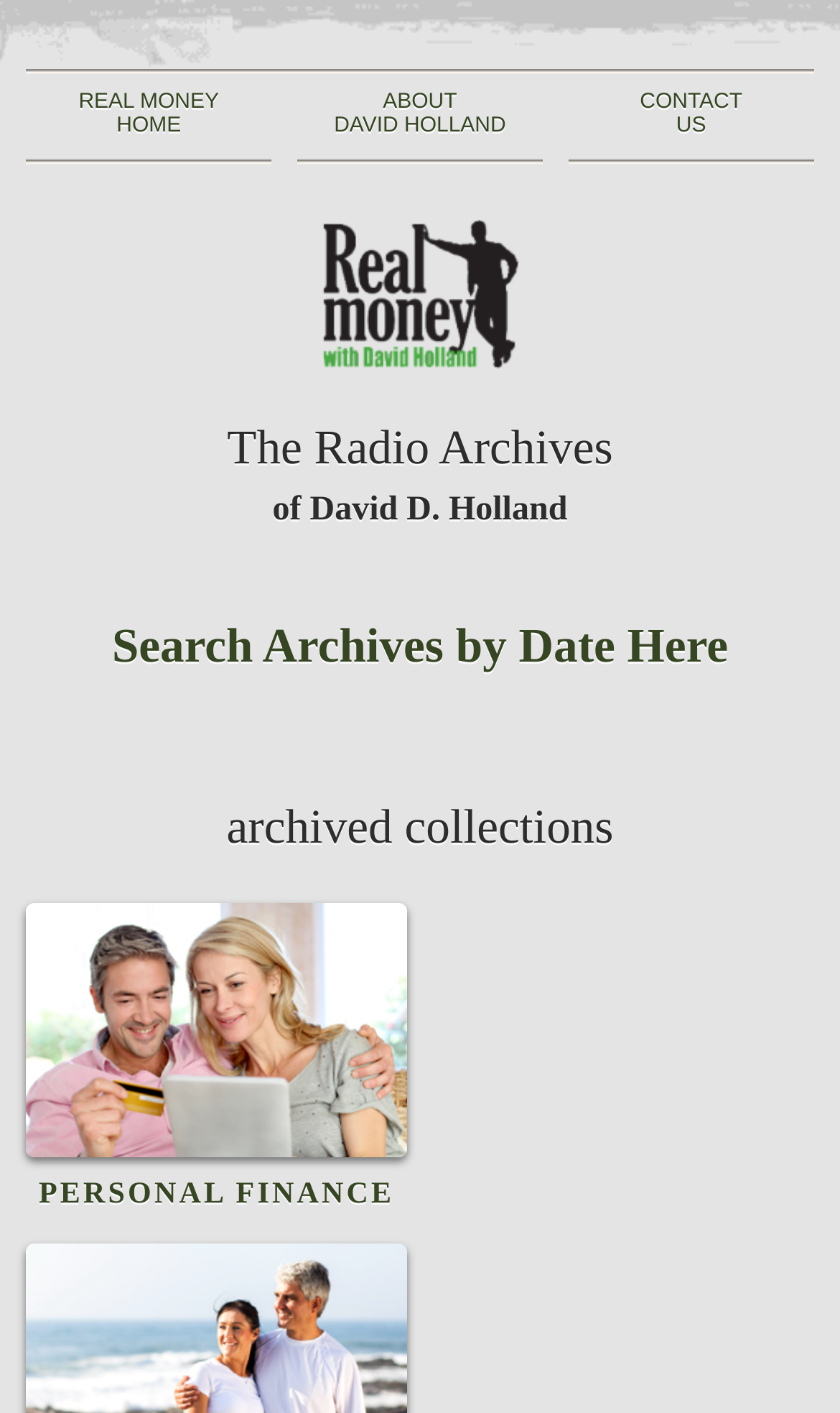Identify the bounding box coordinates for the UI element that matches this description: "Search Archives by Date Here".

[0.133, 0.438, 0.867, 0.476]